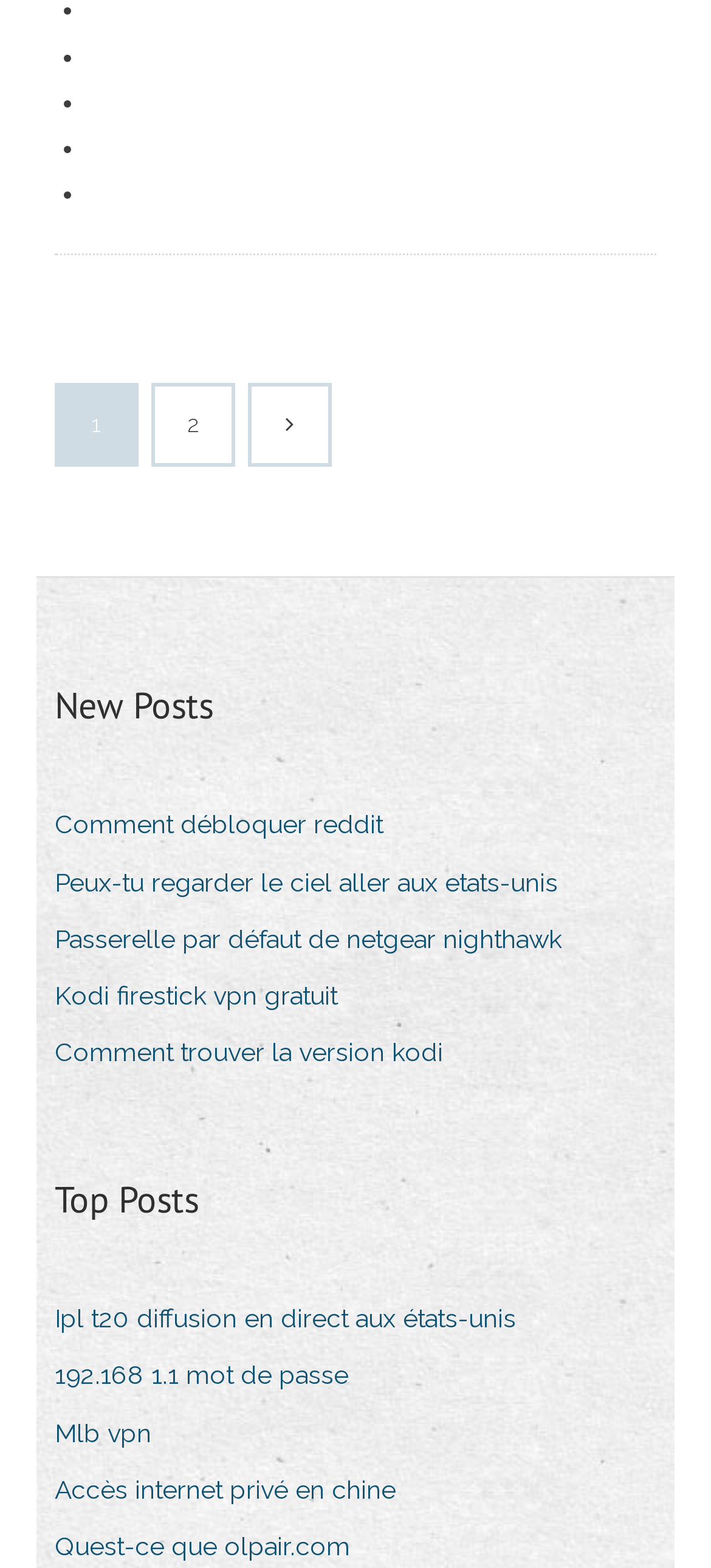Determine the bounding box coordinates of the section I need to click to execute the following instruction: "Click on 'Kodi firestick vpn gratuit'". Provide the coordinates as four float numbers between 0 and 1, i.e., [left, top, right, bottom].

[0.077, 0.62, 0.513, 0.651]